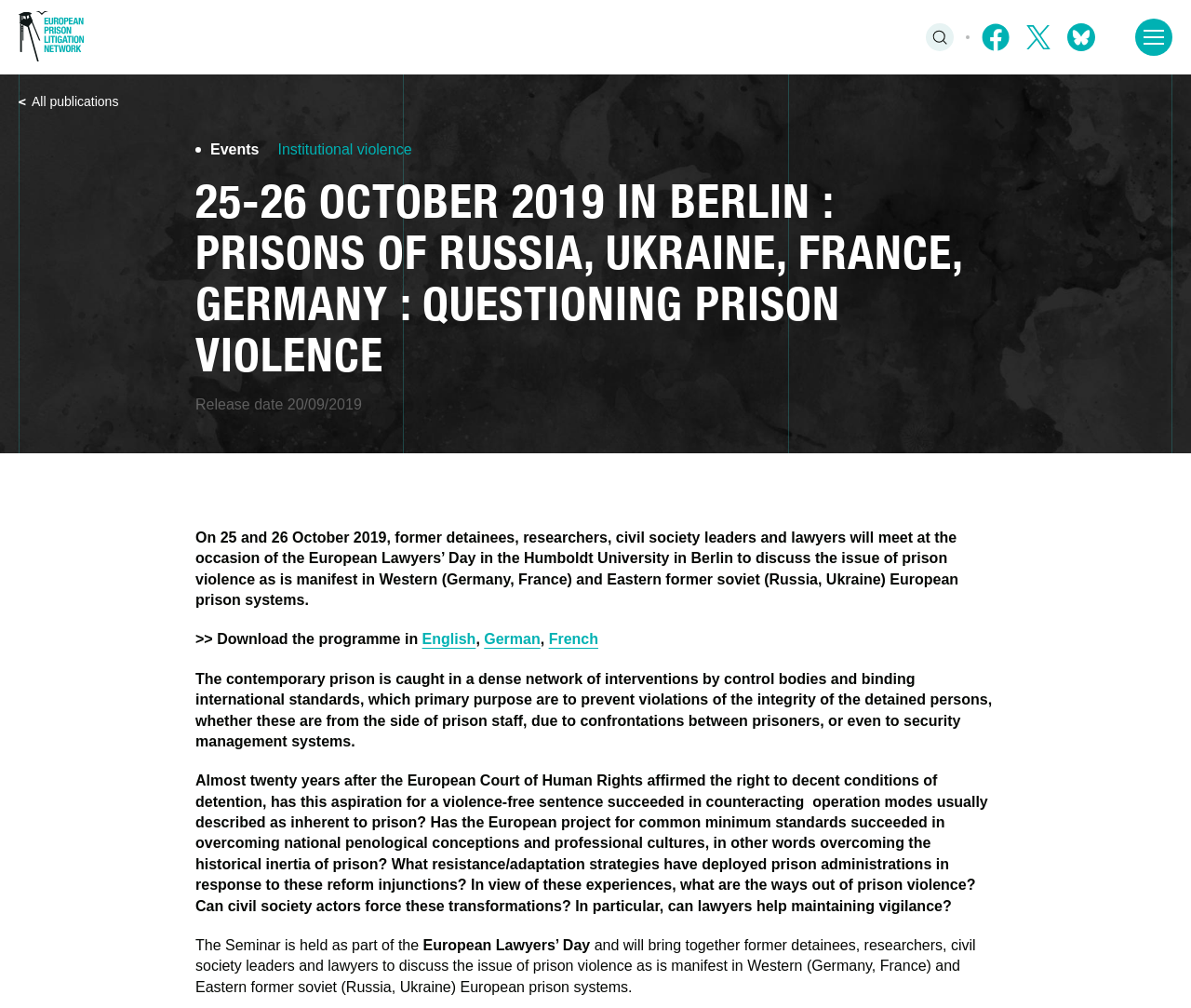What is the event date?
Based on the image, provide a one-word or brief-phrase response.

25-26 October 2019